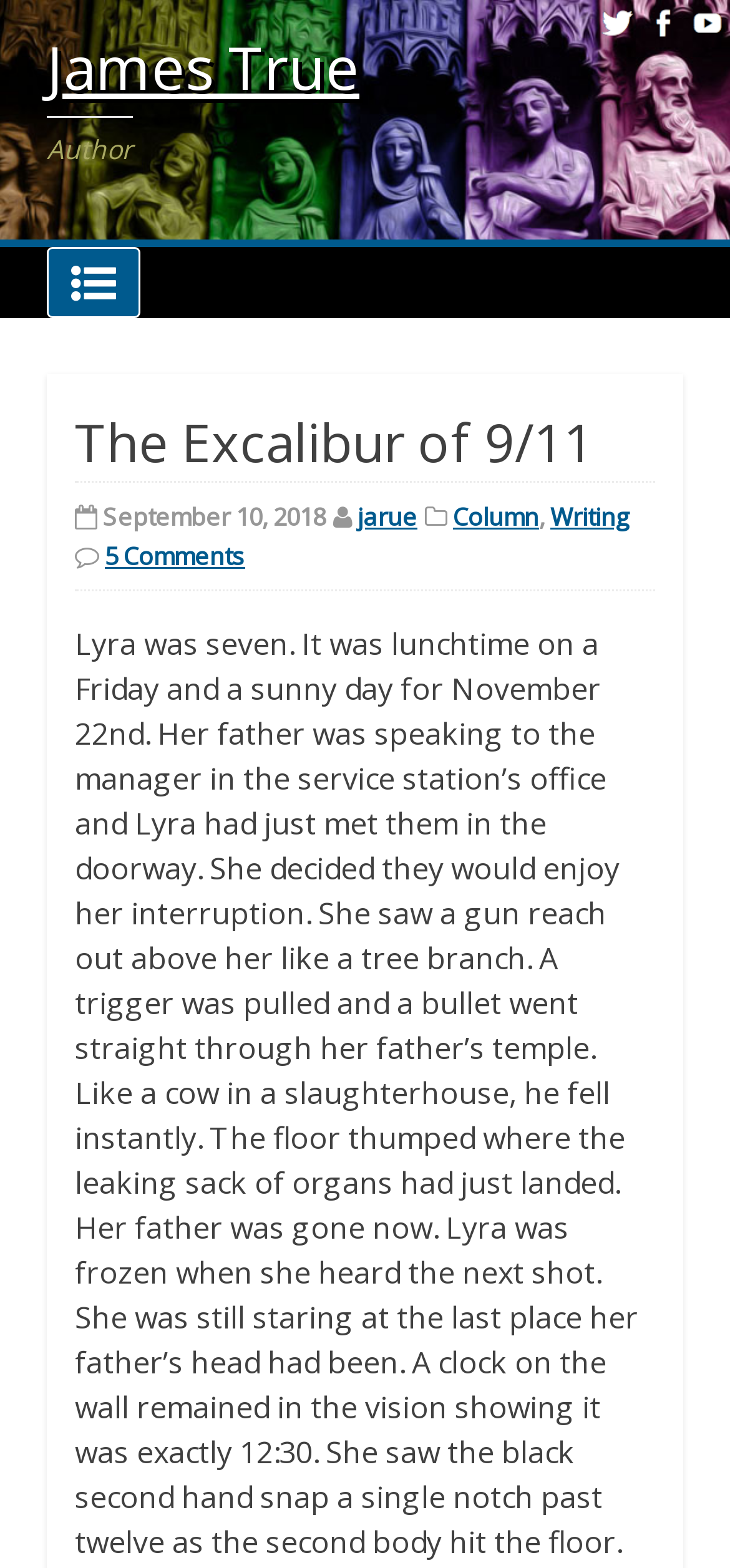Provide the bounding box coordinates of the UI element that matches the description: "James True".

[0.064, 0.017, 0.492, 0.068]